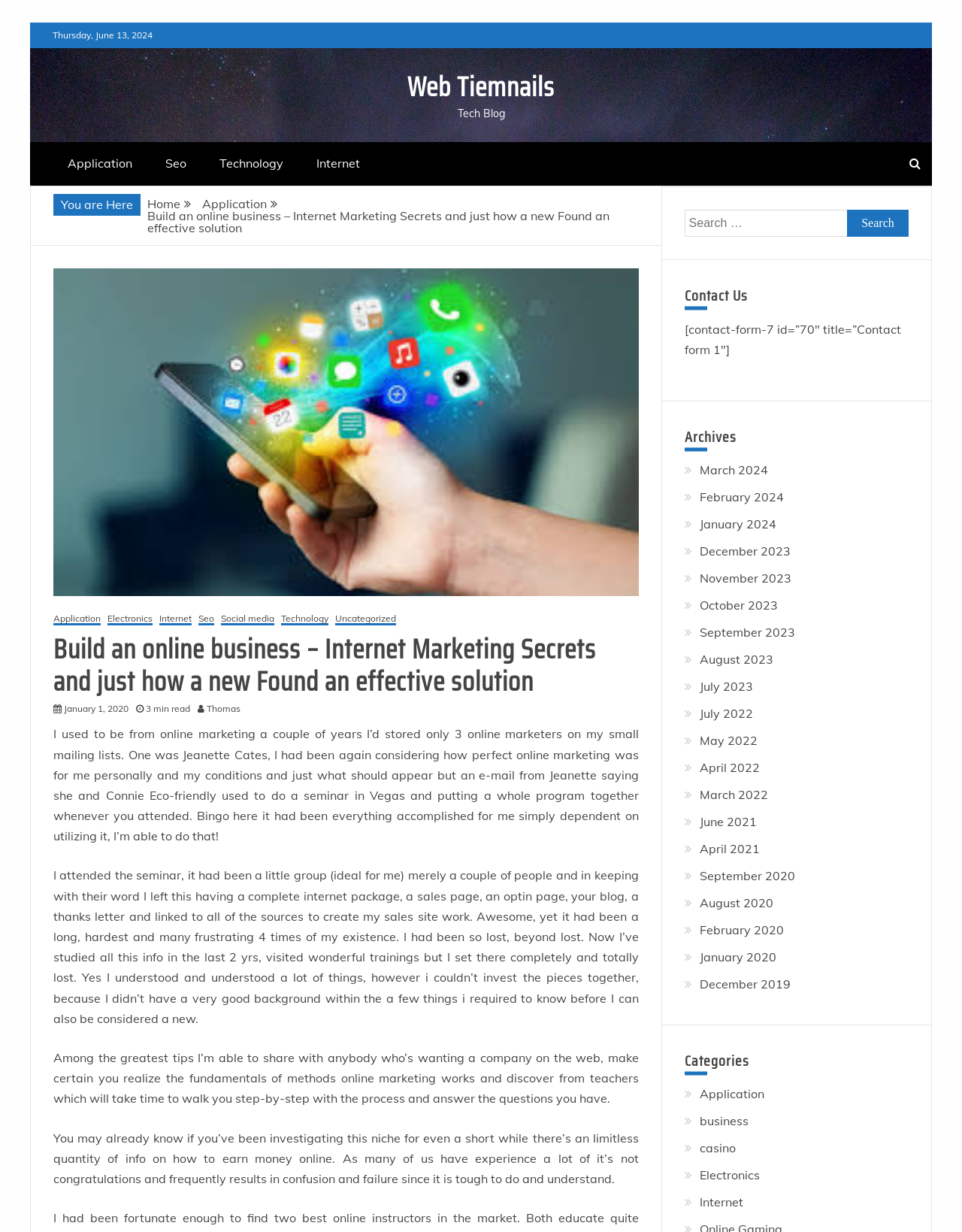What is the date of the blog post?
Provide a fully detailed and comprehensive answer to the question.

The date of the blog post can be found at the top of the webpage, which is 'Thursday, June 13, 2024'.